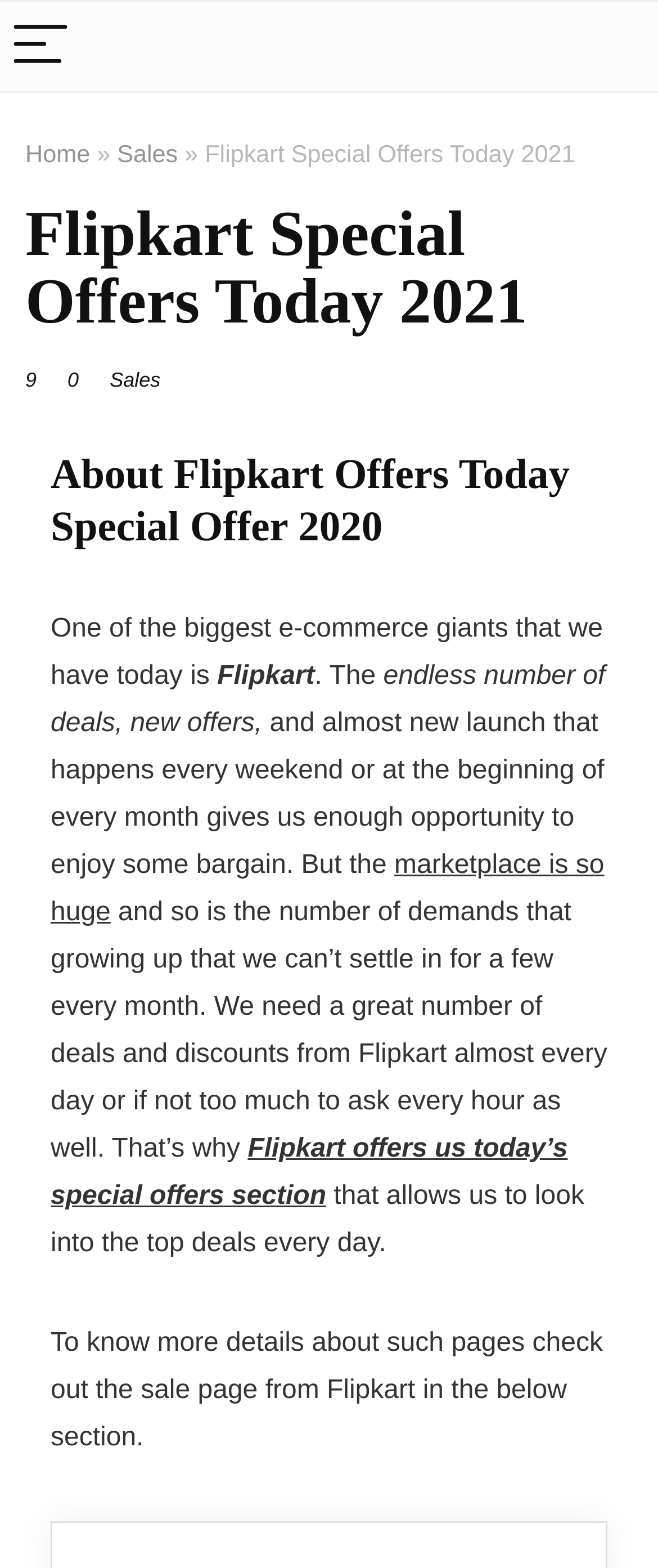What can users find in the 'Sales' section?
Give a single word or phrase as your answer by examining the image.

Deals and discounts